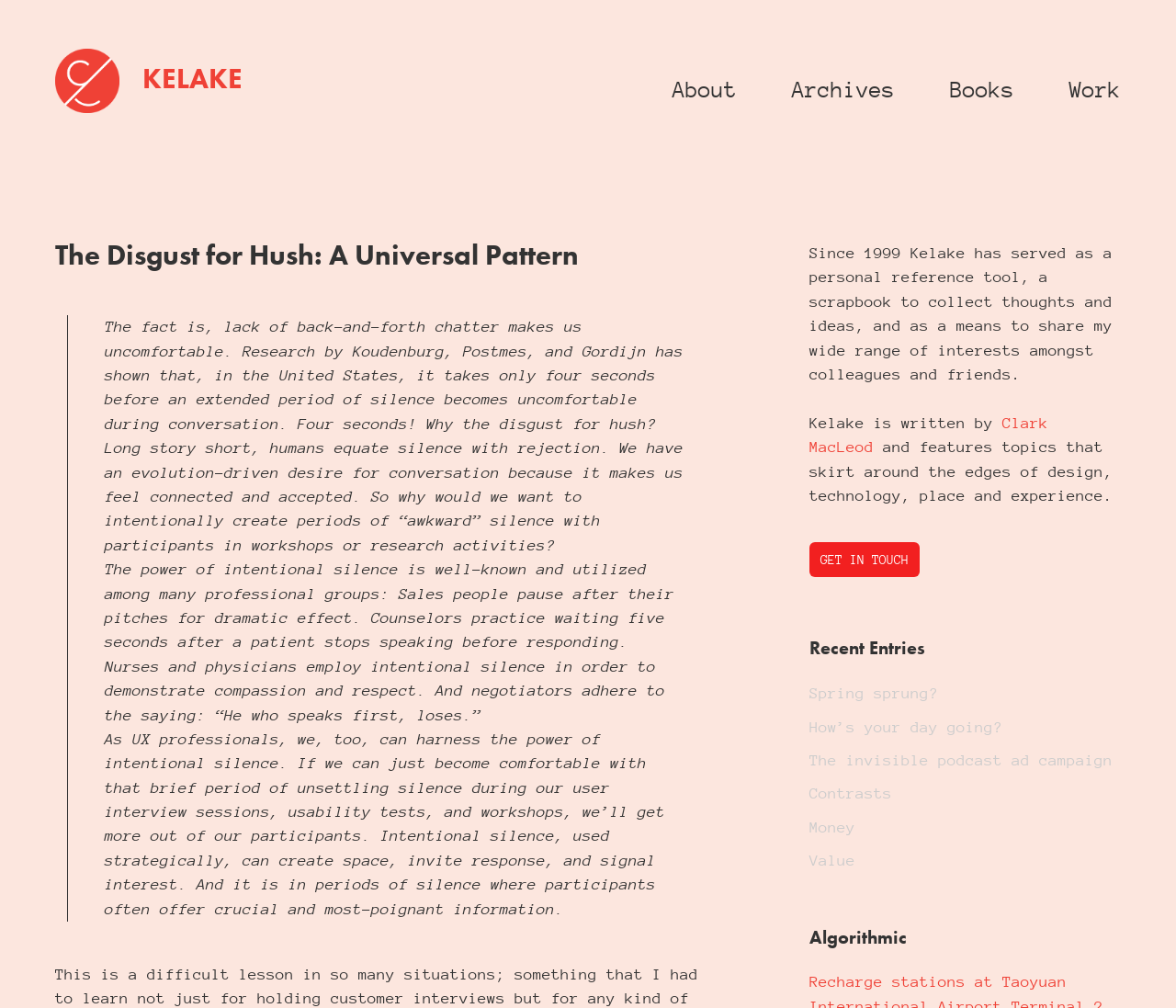How many recent entries are listed on the website?
Based on the visual, give a brief answer using one word or a short phrase.

5